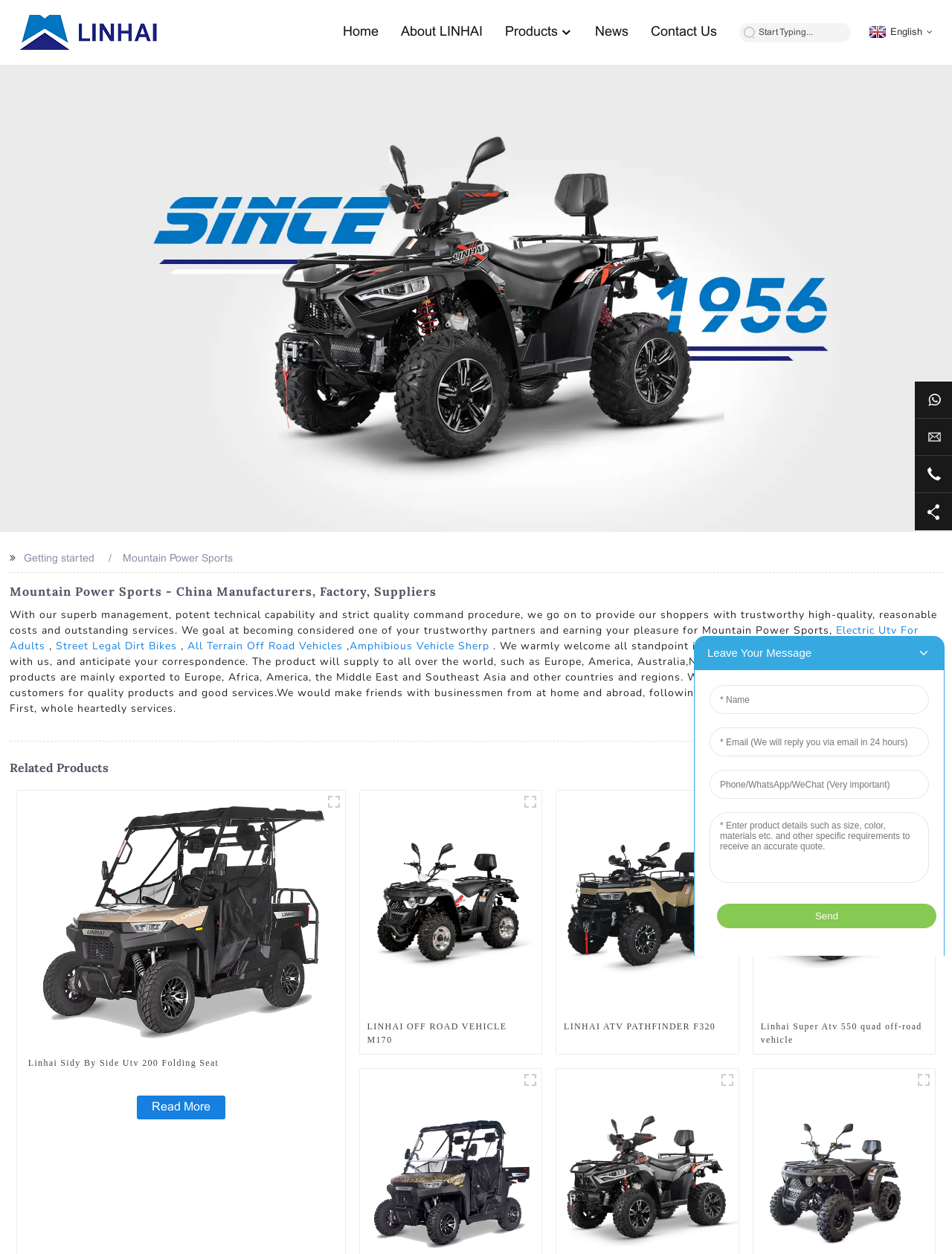Respond with a single word or phrase to the following question:
What is the language of the webpage?

English